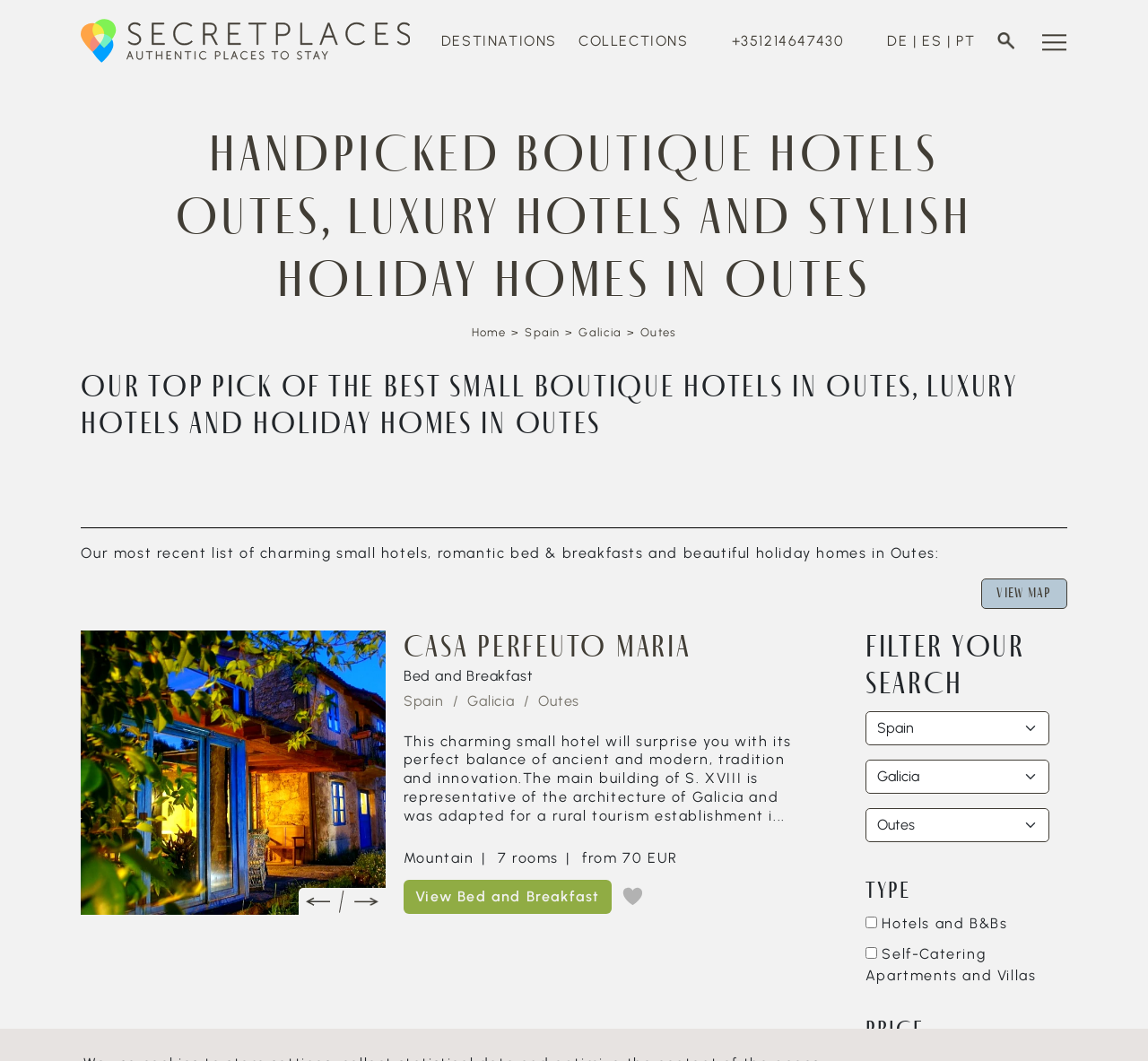Please specify the bounding box coordinates of the region to click in order to perform the following instruction: "View Bed and Breakfast".

[0.351, 0.829, 0.533, 0.861]